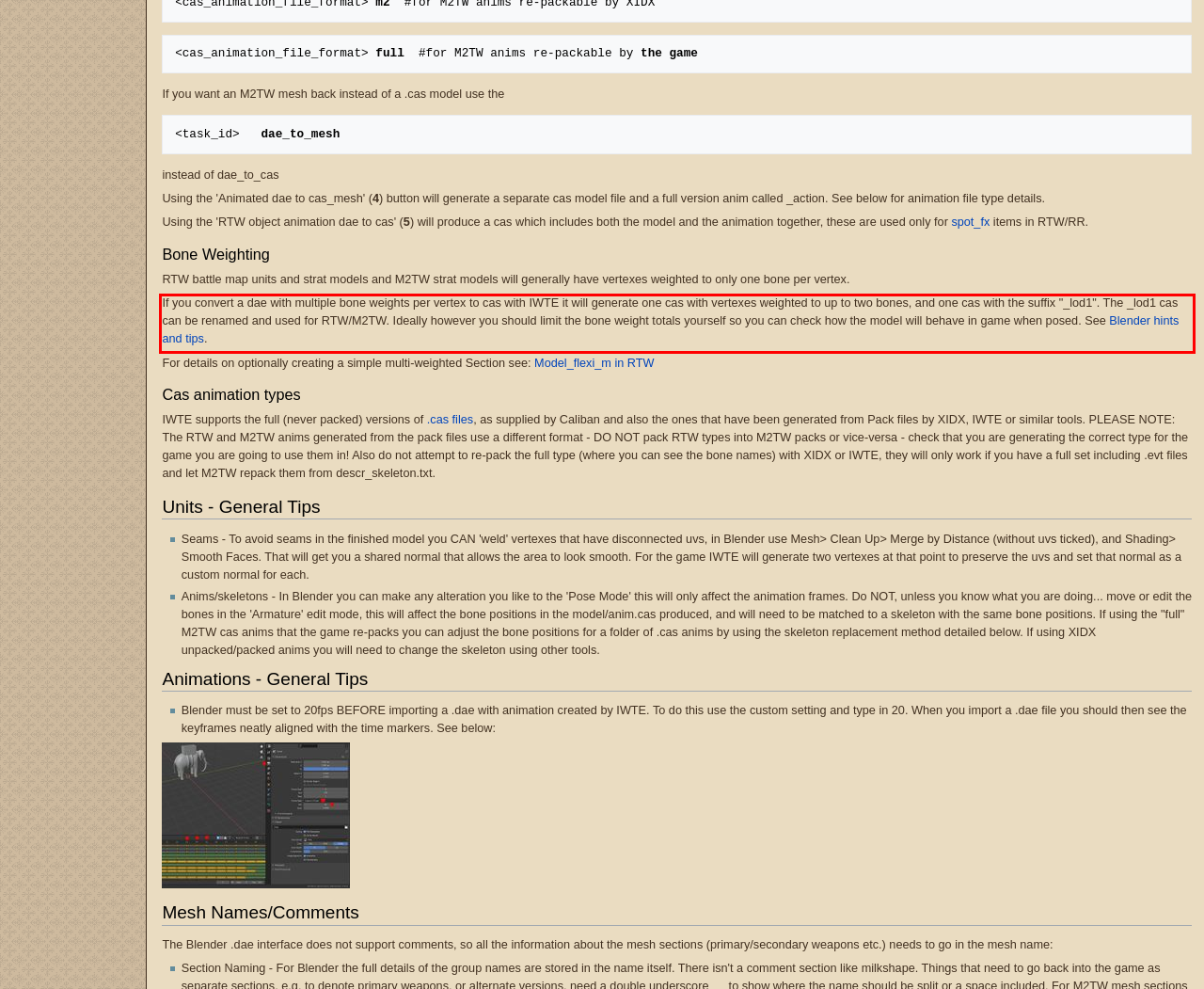You are provided with a screenshot of a webpage that includes a red bounding box. Extract and generate the text content found within the red bounding box.

If you convert a dae with multiple bone weights per vertex to cas with IWTE it will generate one cas with vertexes weighted to up to two bones, and one cas with the suffix "_lod1". The _lod1 cas can be renamed and used for RTW/M2TW. Ideally however you should limit the bone weight totals yourself so you can check how the model will behave in game when posed. See Blender hints and tips.